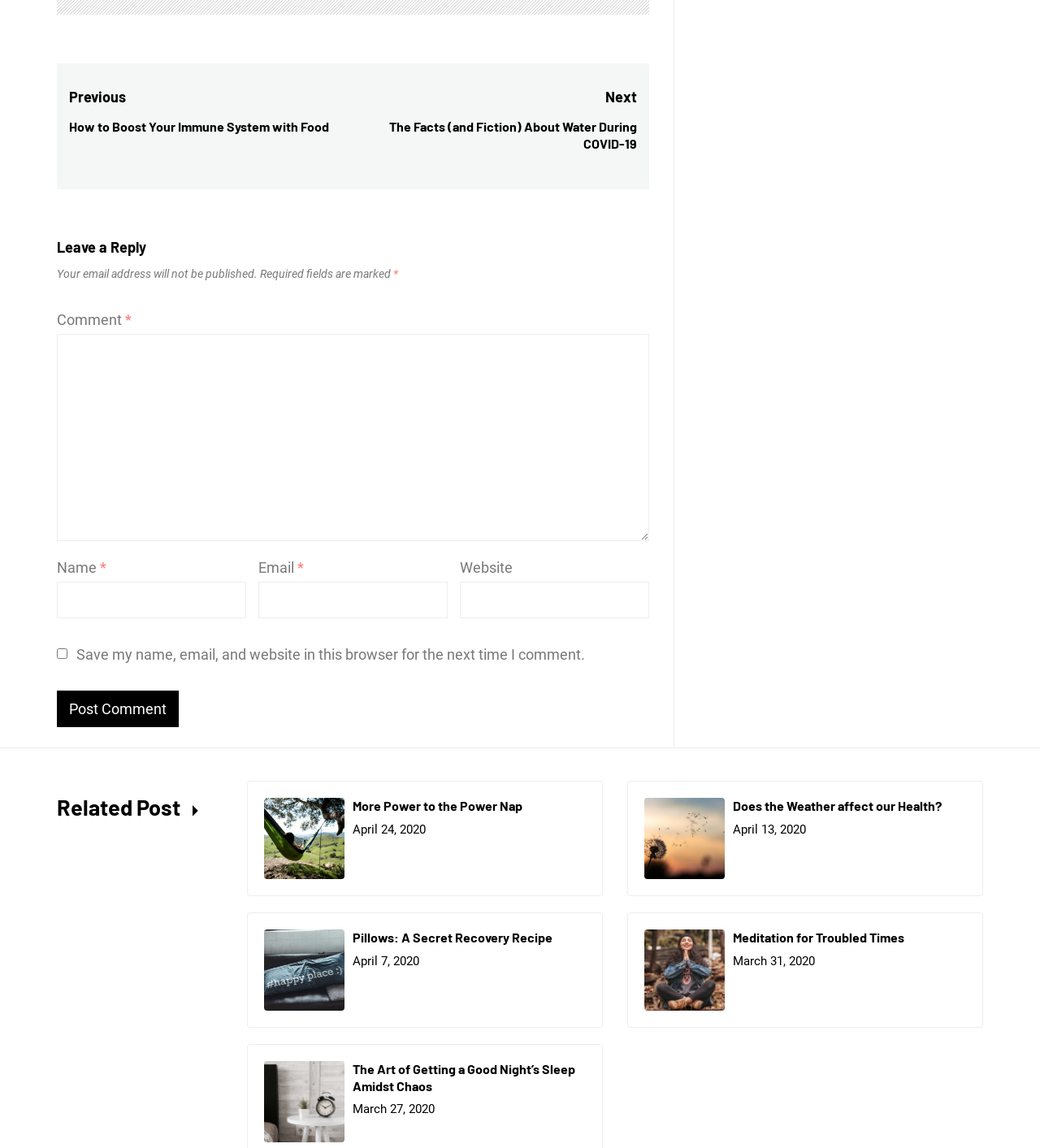Refer to the image and provide a thorough answer to this question:
What is the theme of the webpage?

The theme of the webpage is health and wellness, as indicated by the content of the posts and related posts, which discuss topics such as immune systems, water, and meditation.